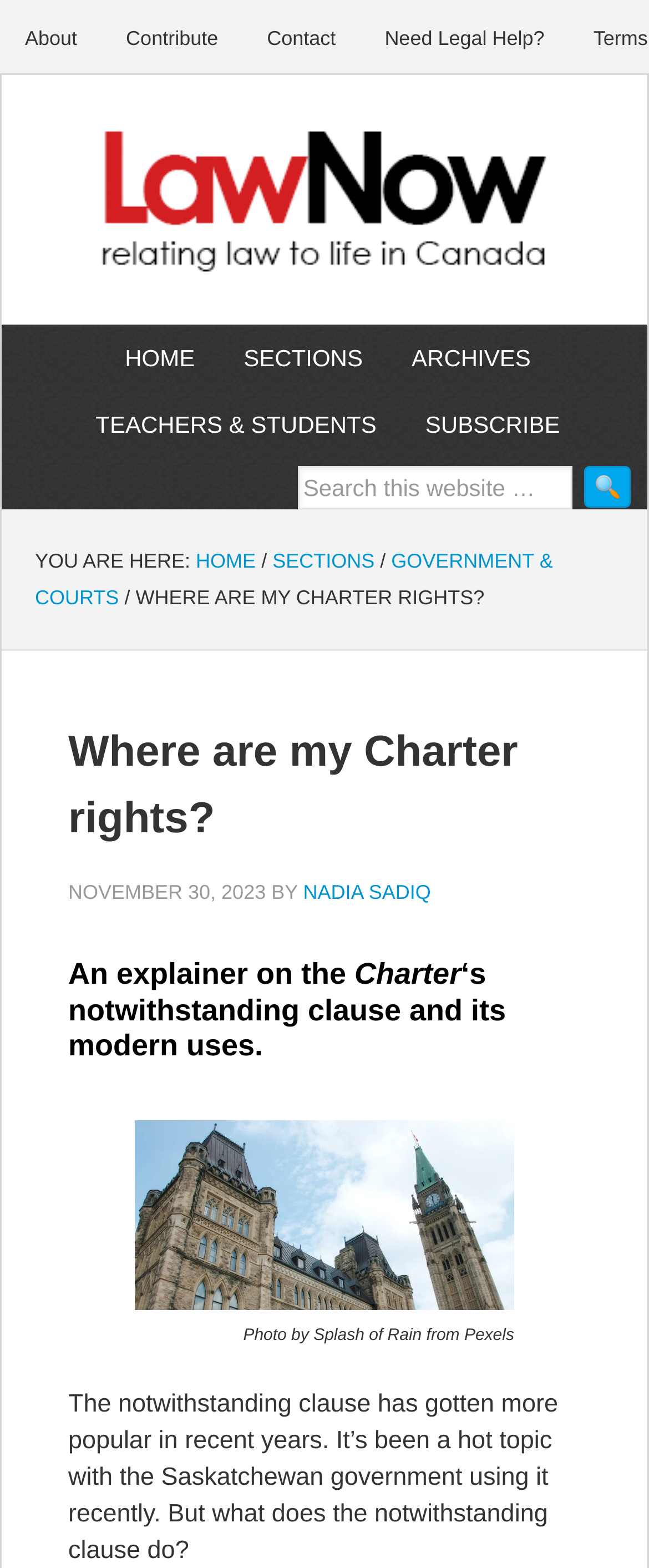Using the description: "LawNow Magazine", identify the bounding box of the corresponding UI element in the screenshot.

[0.118, 0.073, 0.997, 0.169]